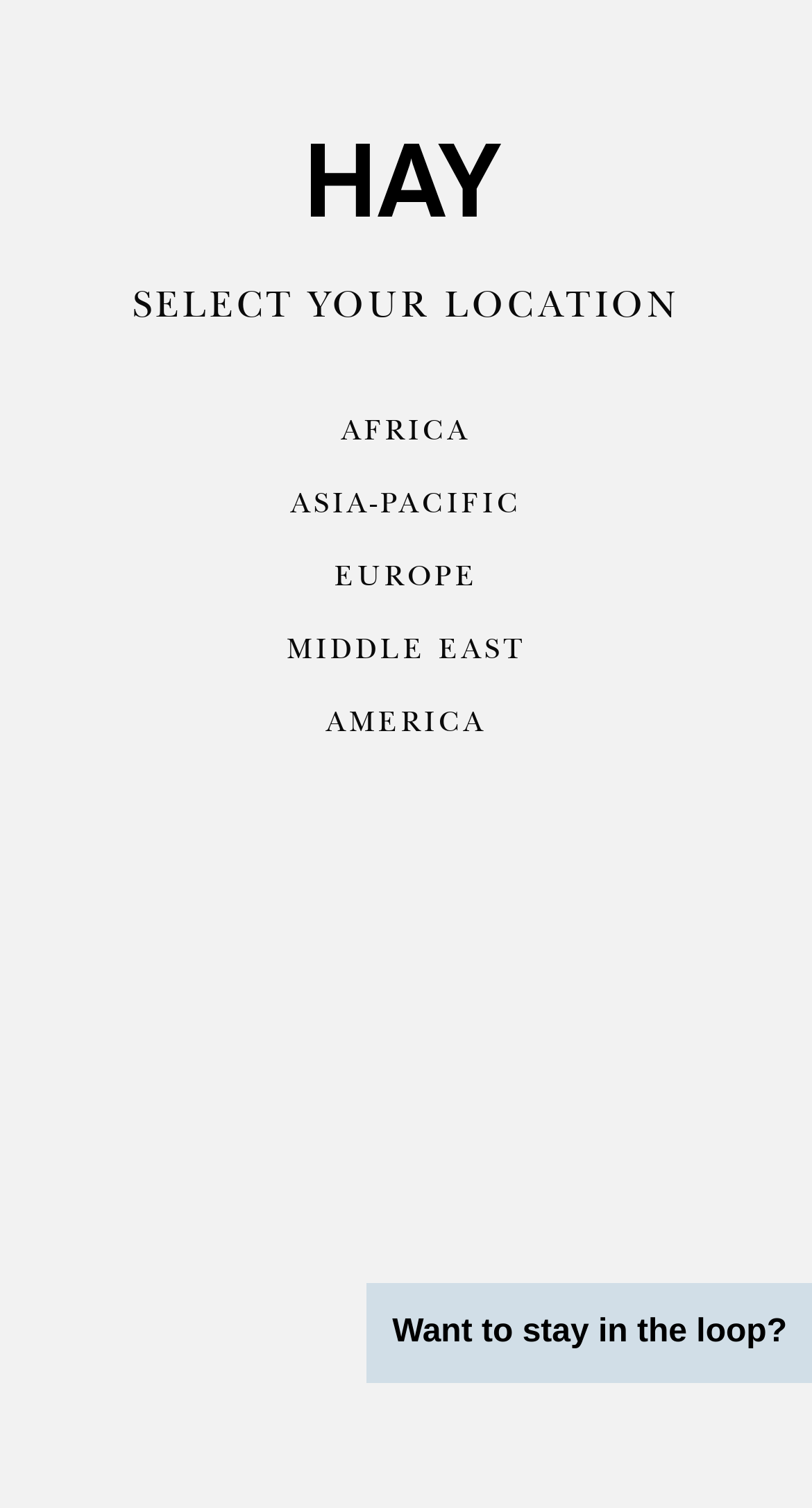What is the tone of the text 'Want to stay in the loop?'?
From the image, respond using a single word or phrase.

Inviting